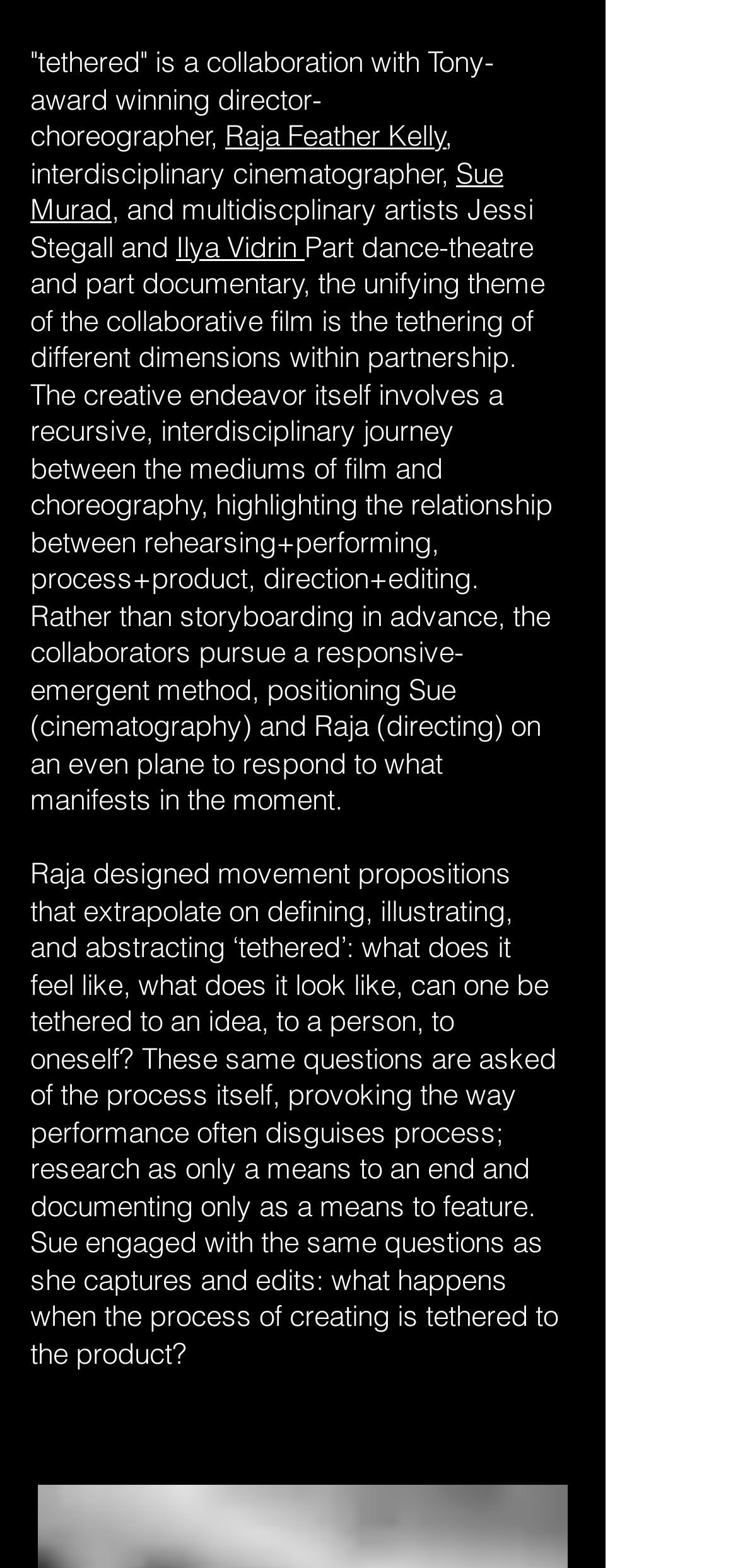Using the description "PointerStick", predict the bounding box of the relevant HTML element.

None